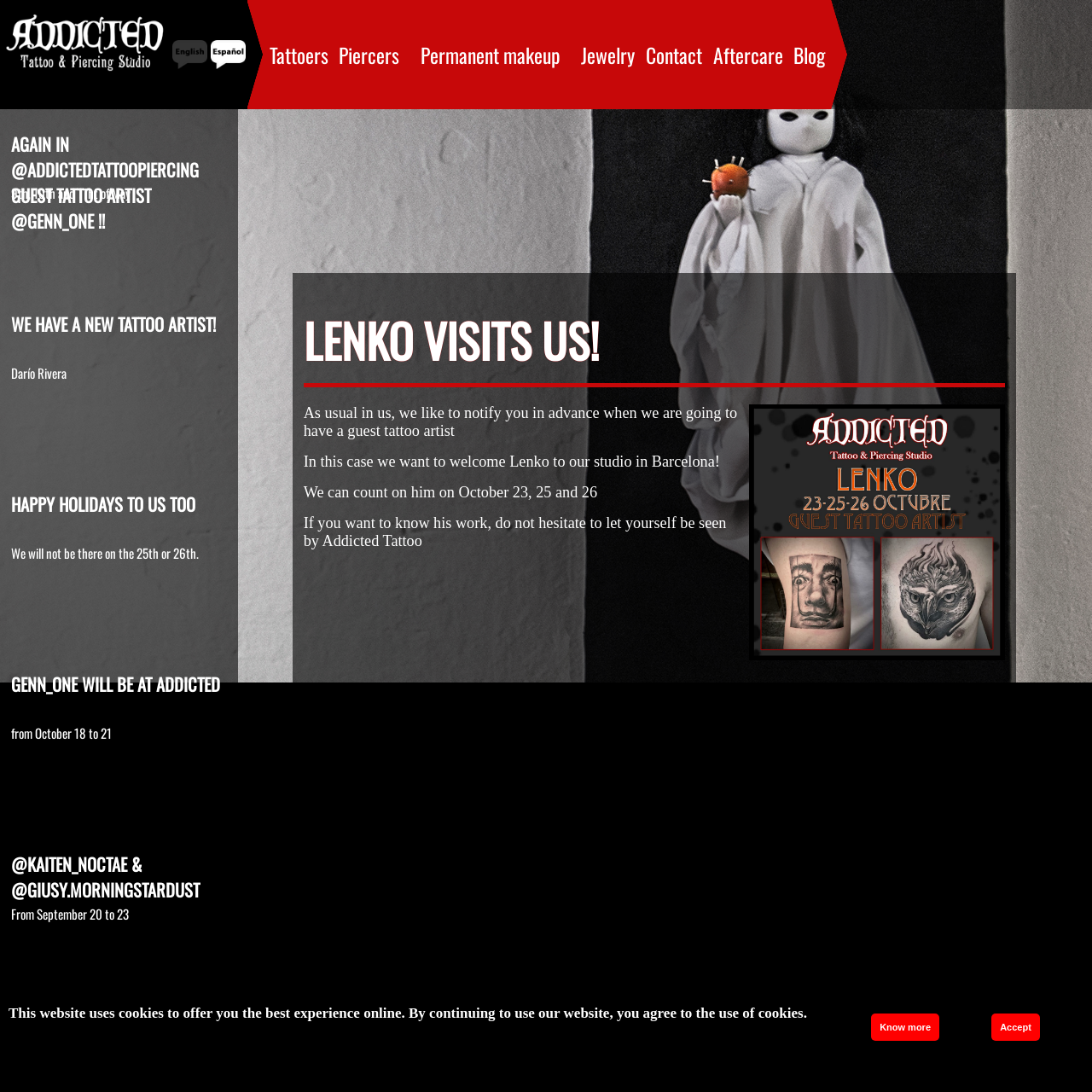Locate the bounding box coordinates of the clickable area needed to fulfill the instruction: "Go to home page".

None